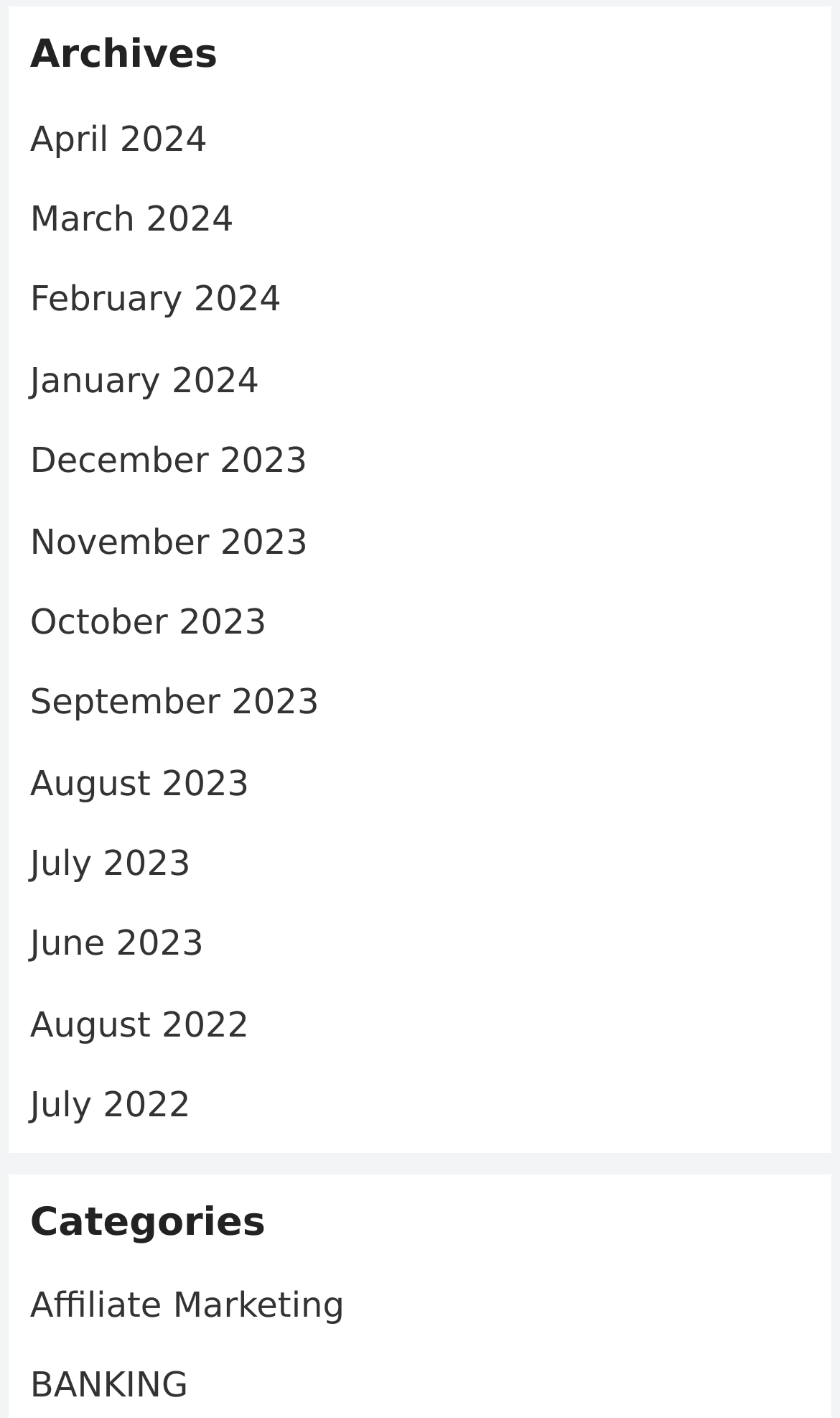Extract the bounding box for the UI element that matches this description: "July 2023".

[0.036, 0.594, 0.227, 0.623]